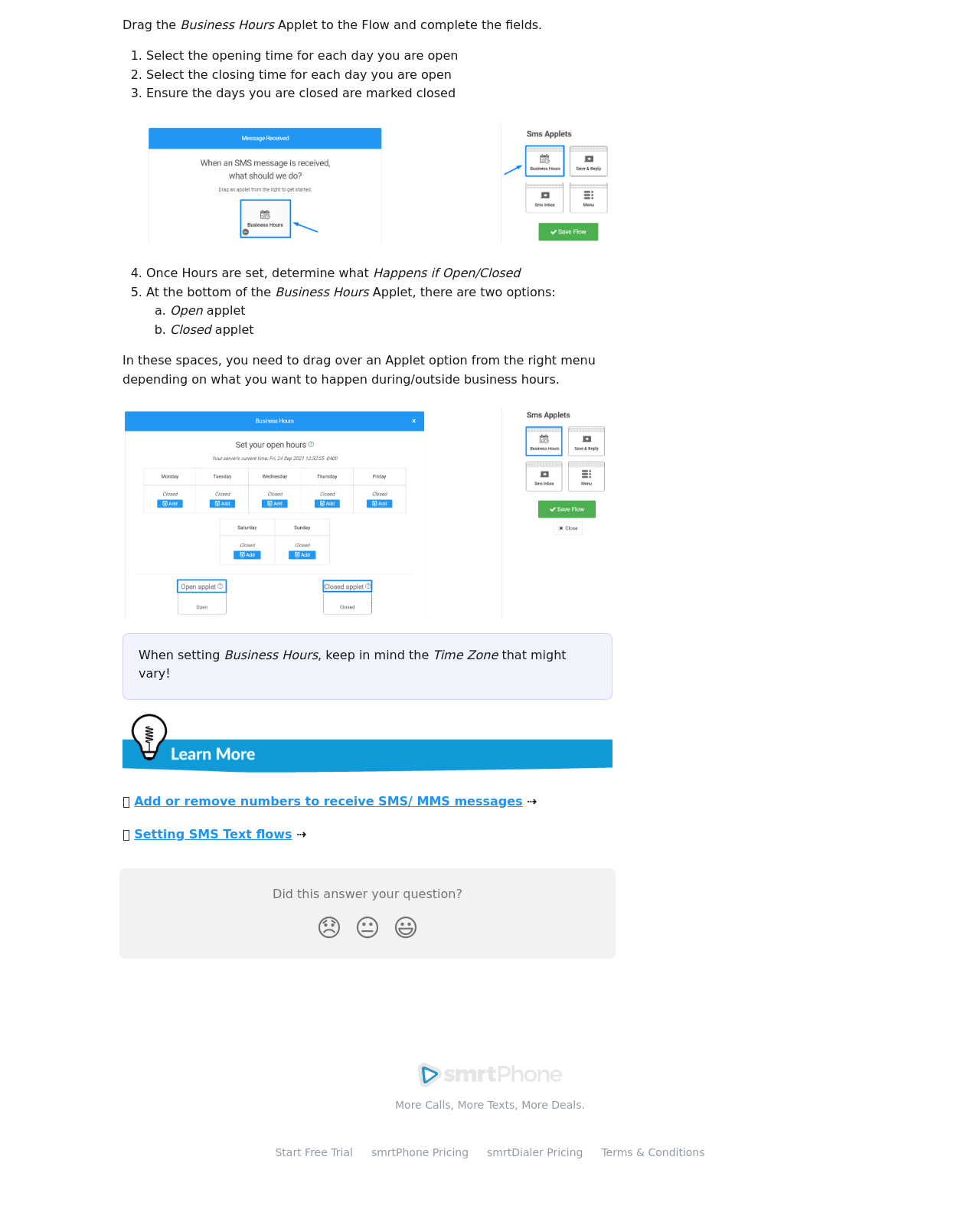Find the bounding box coordinates of the area to click in order to follow the instruction: "Start a free trial".

[0.281, 0.938, 0.36, 0.948]